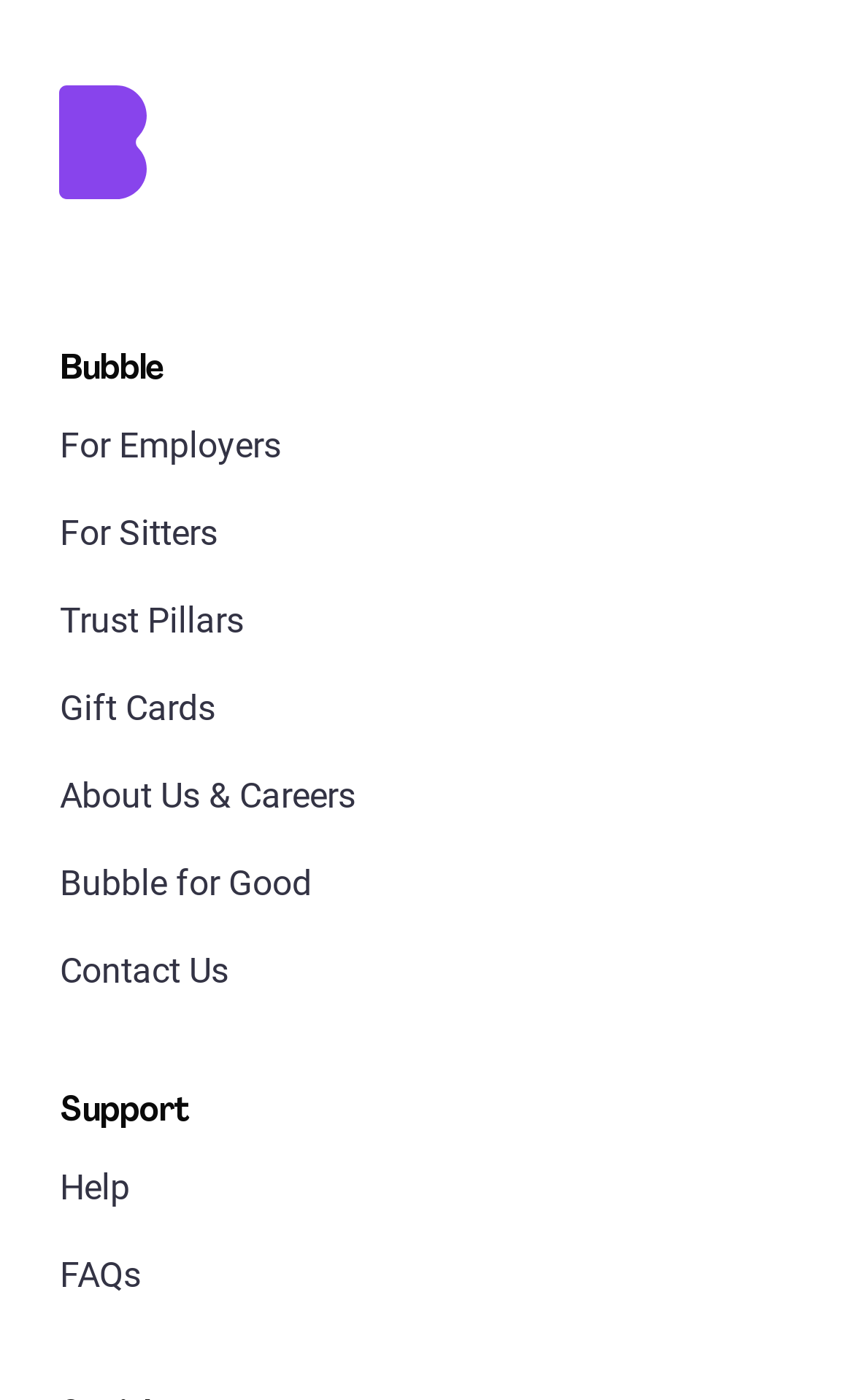What is the second link from the top?
Refer to the image and provide a one-word or short phrase answer.

For Sitters